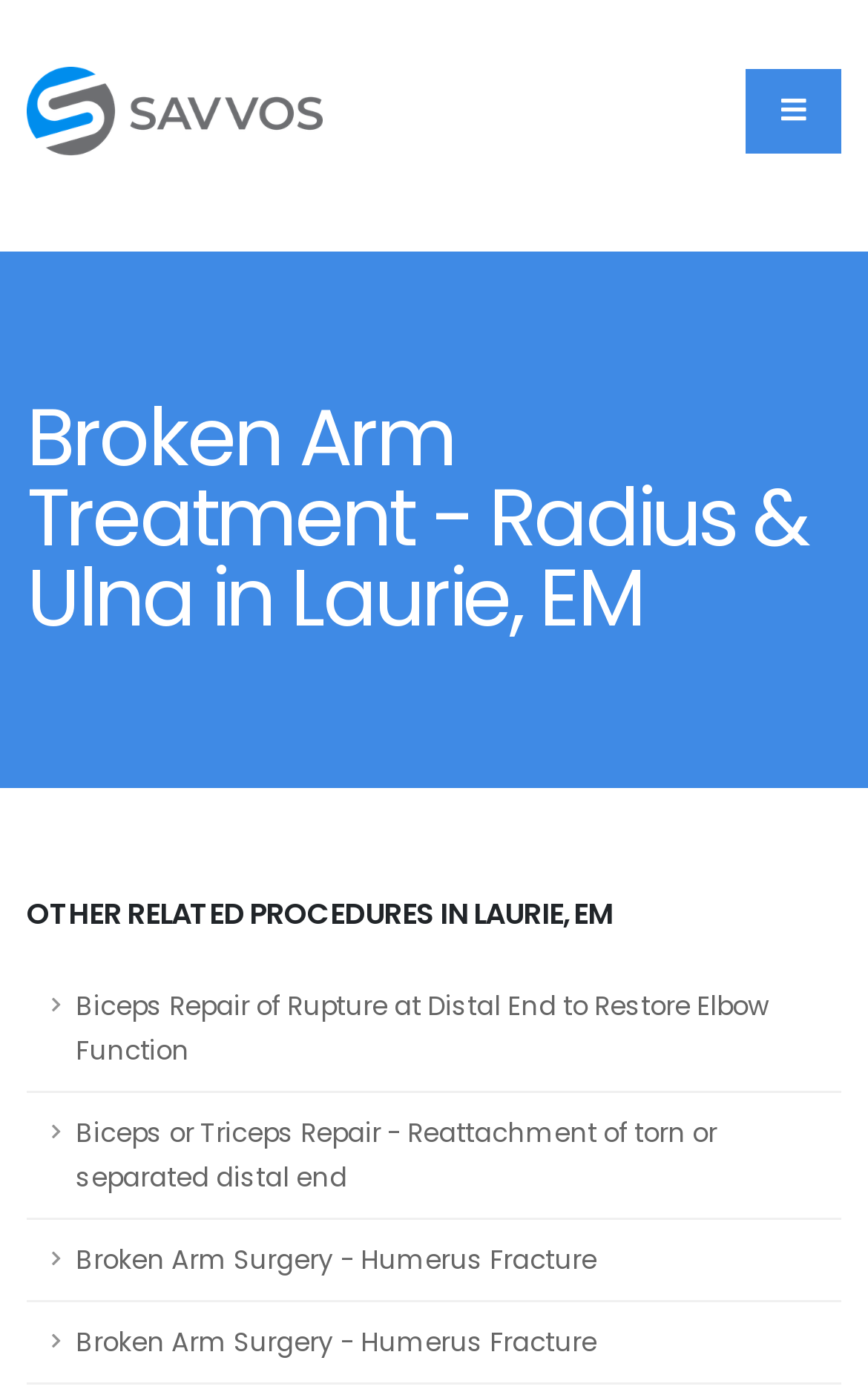Answer the question briefly using a single word or phrase: 
How many related procedures are listed on this webpage?

4